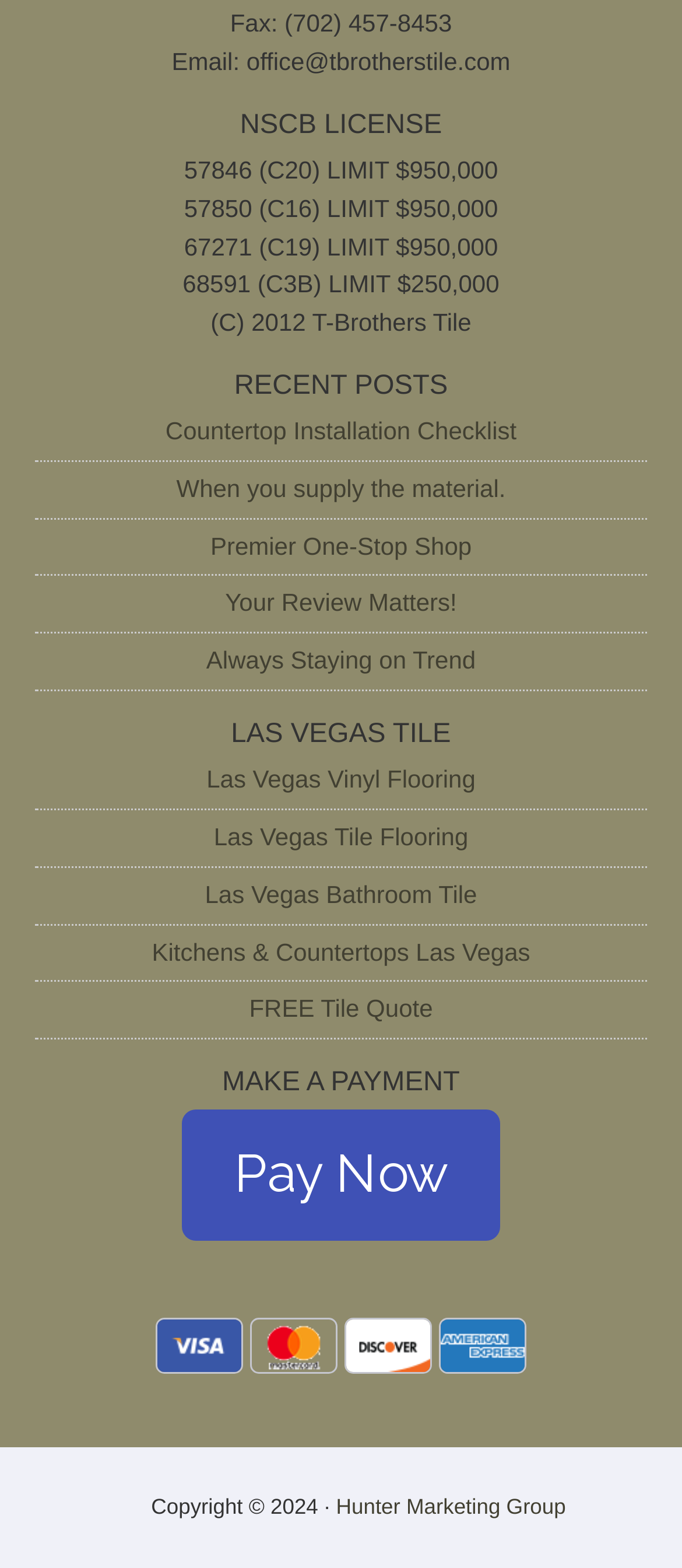Please identify the bounding box coordinates of the element's region that needs to be clicked to fulfill the following instruction: "Learn about countertop installation checklist". The bounding box coordinates should consist of four float numbers between 0 and 1, i.e., [left, top, right, bottom].

[0.243, 0.265, 0.757, 0.283]